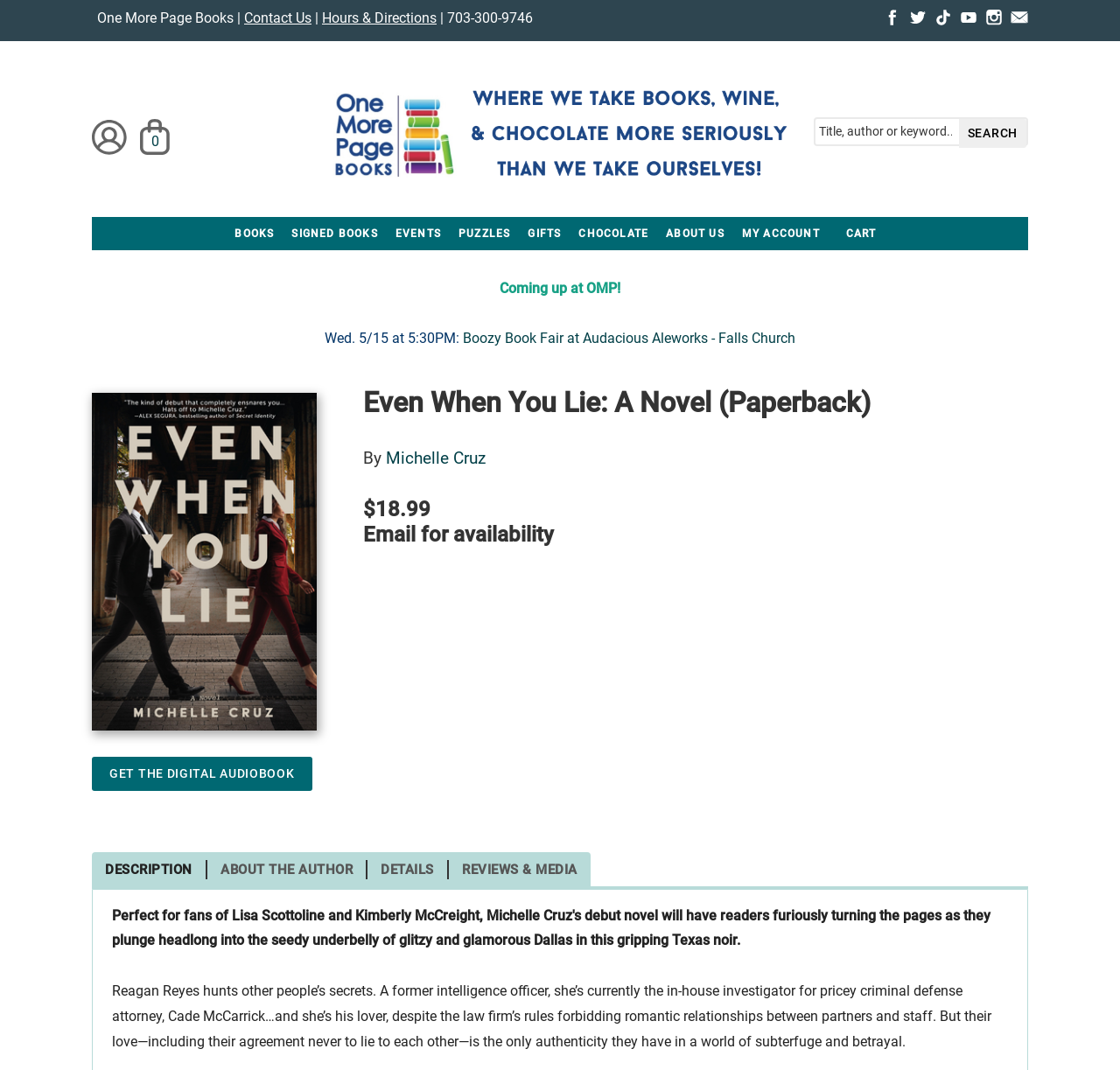Please predict the bounding box coordinates of the element's region where a click is necessary to complete the following instruction: "View cart". The coordinates should be represented by four float numbers between 0 and 1, i.e., [left, top, right, bottom].

[0.123, 0.107, 0.154, 0.149]